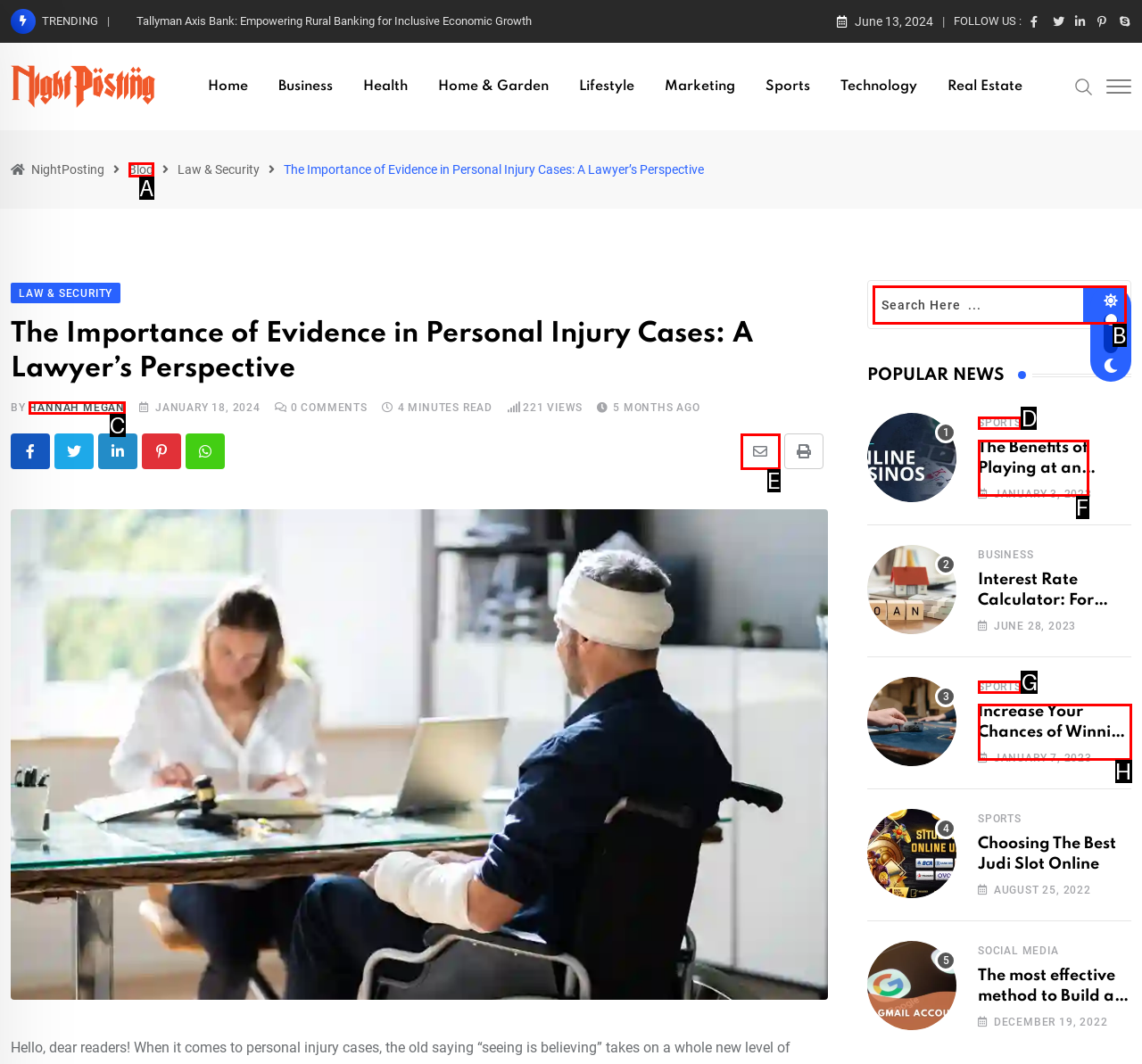Find the UI element described as: October 22, 2021
Reply with the letter of the appropriate option.

None